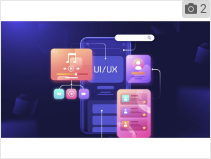Provide a thorough description of the contents of the image.

The image depicts a vibrant and modern illustration centered around the theme of UI/UX design. In a dark, gradient backdrop, various colorful interface elements are prominently displayed, highlighting features that are commonly found in user interface applications. 

To the left, an icon resembling a music player is present, suggesting functionalities related to audio or media controls. This is complemented by a set of rounded graphical buttons, likely indicating interactive features such as play, pause, and settings. 

In the center, the term “UI/UX” is featured, which encapsulates the focus of the design—user interface and user experience. Surrounding this are vibrant, translucent panels showcasing user profile information and lists, indicative of app functionalities that facilitate user engagement and customization.

The overall composition not only underscores the aesthetic aspects of digital interfaces but also hints at the essential user interactions that make applications both functional and engaging.